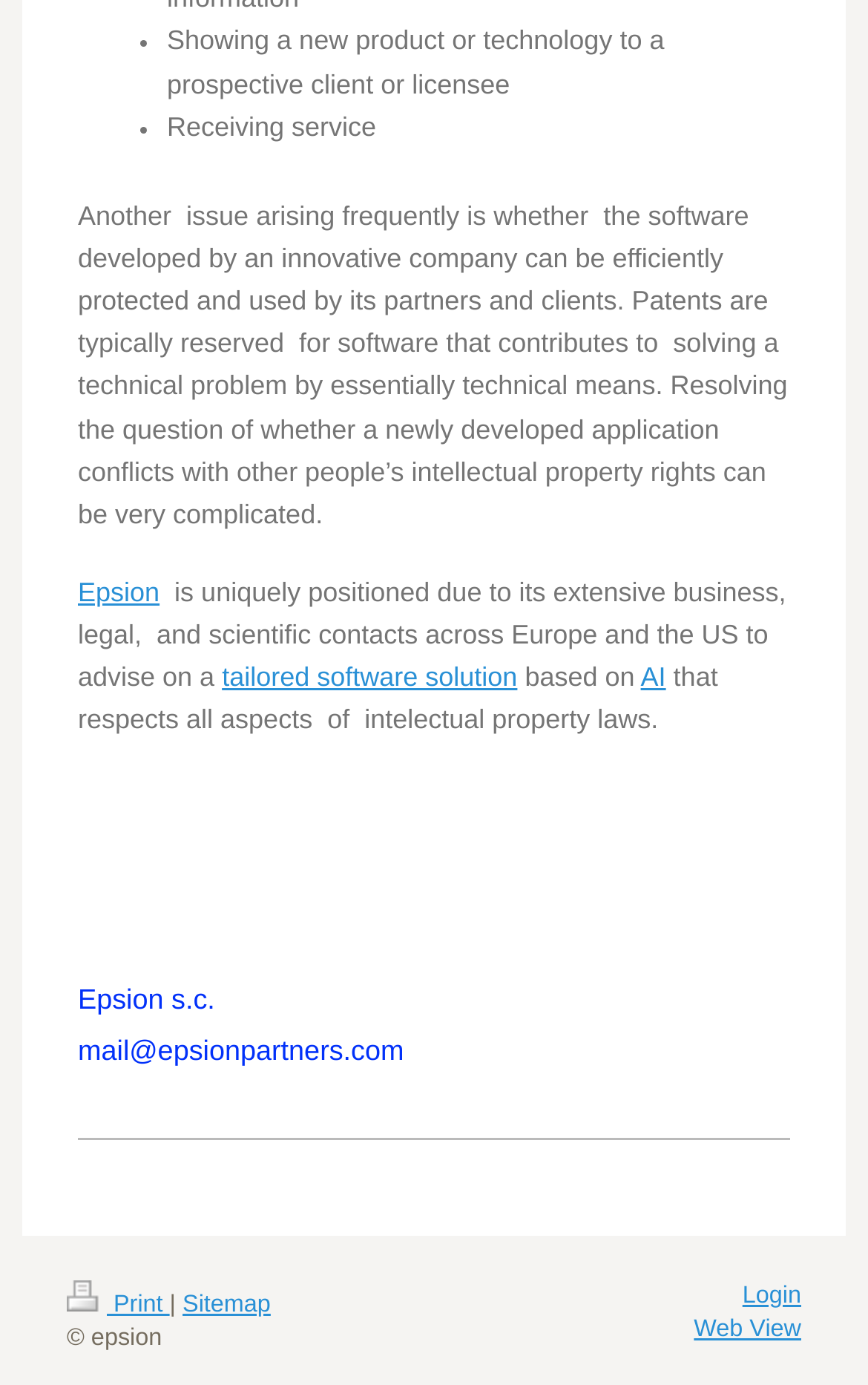With reference to the screenshot, provide a detailed response to the question below:
What is the purpose of patents?

According to the text on the webpage, patents are typically reserved for software that contributes to solving a technical problem by essentially technical means, implying that the purpose of patents is to protect software.